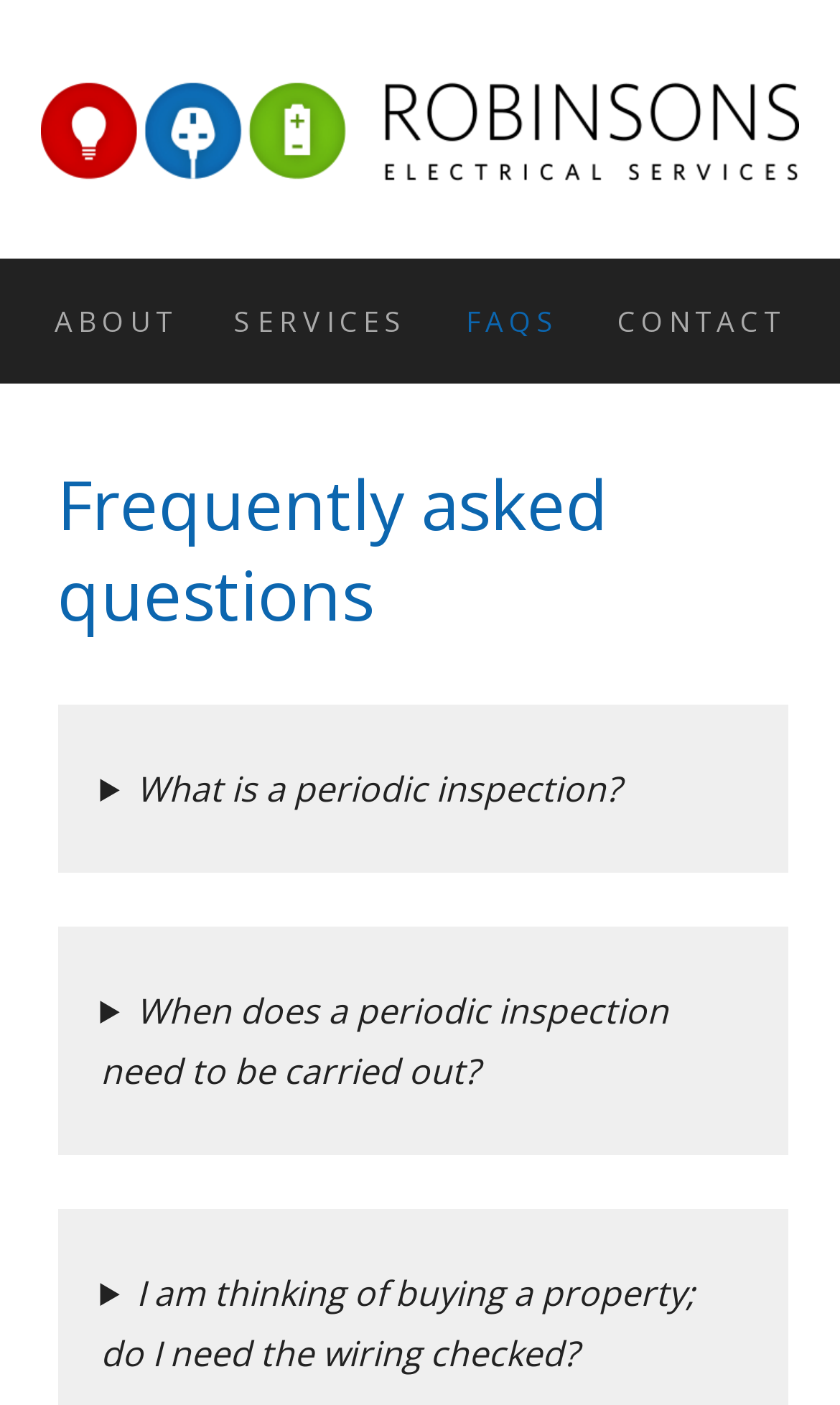What is the first FAQ about?
Provide a short answer using one word or a brief phrase based on the image.

Periodic inspection